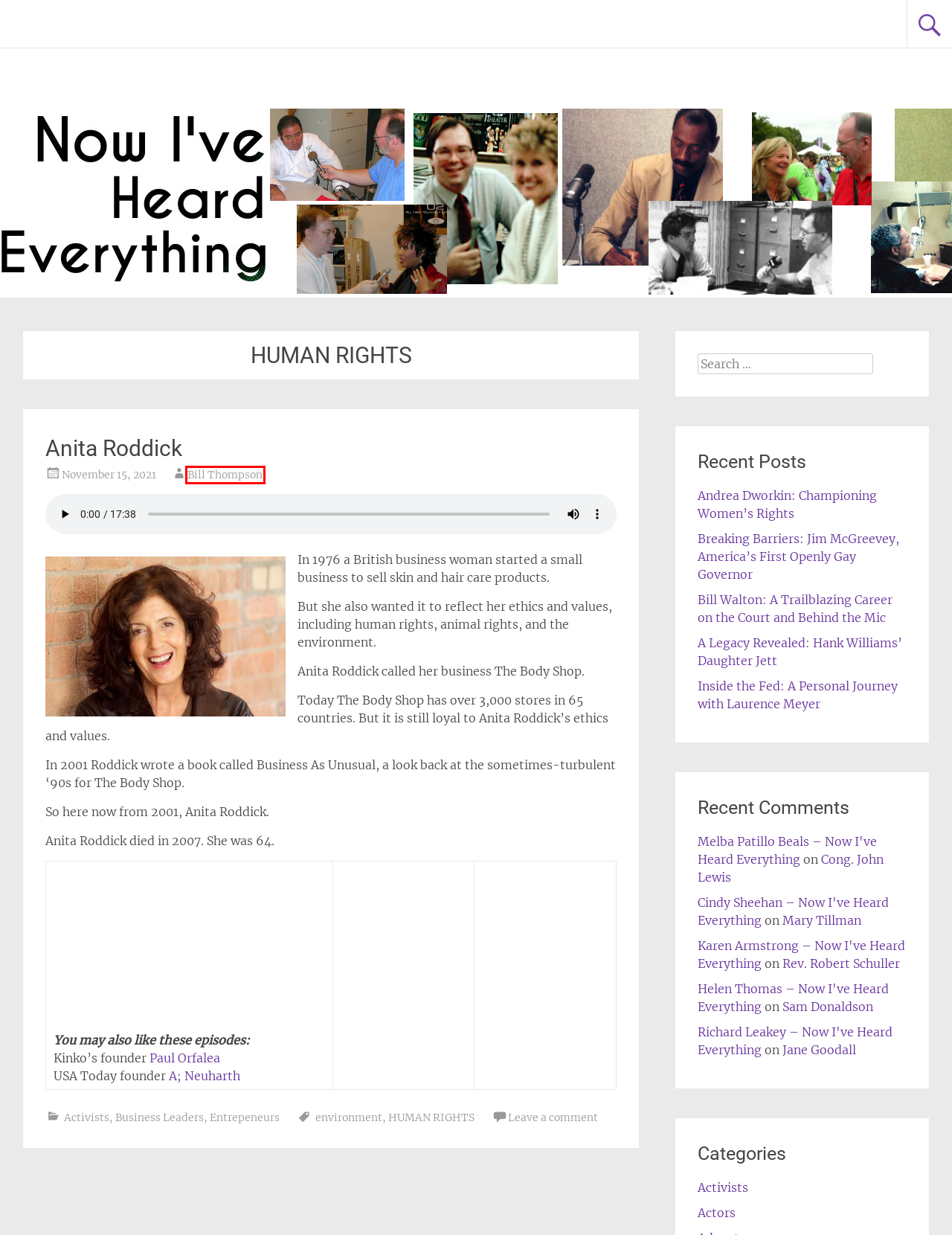You are provided with a screenshot of a webpage highlighting a UI element with a red bounding box. Choose the most suitable webpage description that matches the new page after clicking the element in the bounding box. Here are the candidates:
A. Jane Goodall – Now I've Heard Everything
B. Helen Thomas – Now I've Heard Everything
C. Bill Walton: A Trailblazing Career on the Court and Behind the Mic – Now I've Heard Everything
D. A Legacy Revealed: Hank Williams’ Daughter Jett – Now I've Heard Everything
E. Bill Thompson – Now I've Heard Everything
F. Melba Patillo Beals – Now I've Heard Everything
G. Breaking Barriers: Jim McGreevey, America’s First Openly Gay Governor – Now I've Heard Everything
H. Paul Orfalea – Now I've Heard Everything

E